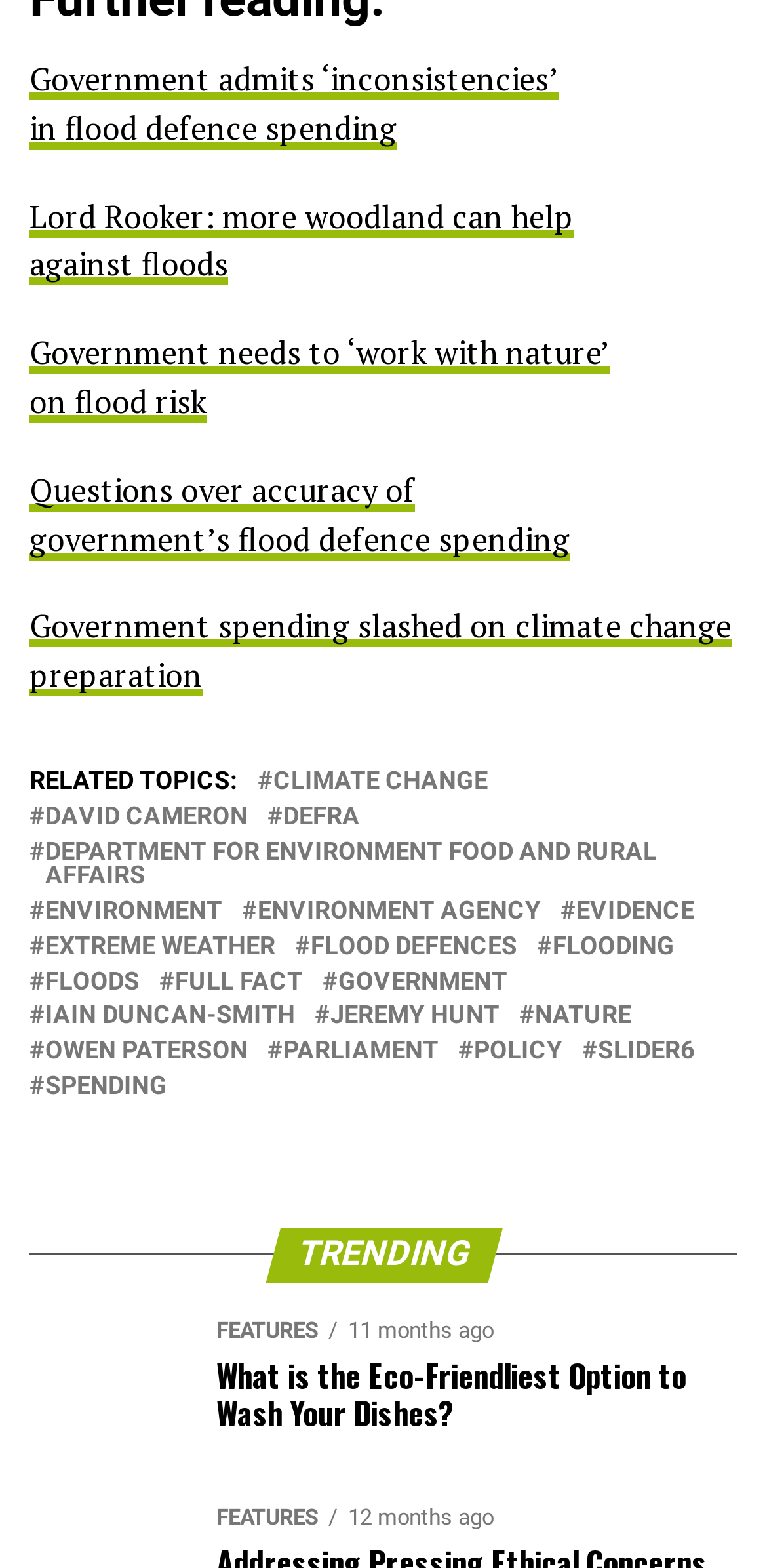Can you look at the image and give a comprehensive answer to the question:
What is the category of the links below 'RELATED TOPICS'?

The links below 'RELATED TOPICS' have texts like '# CLIMATE CHANGE', '# DAVID CAMERON', etc., which are typical formats of tags or keywords, indicating that the category of these links is tags.